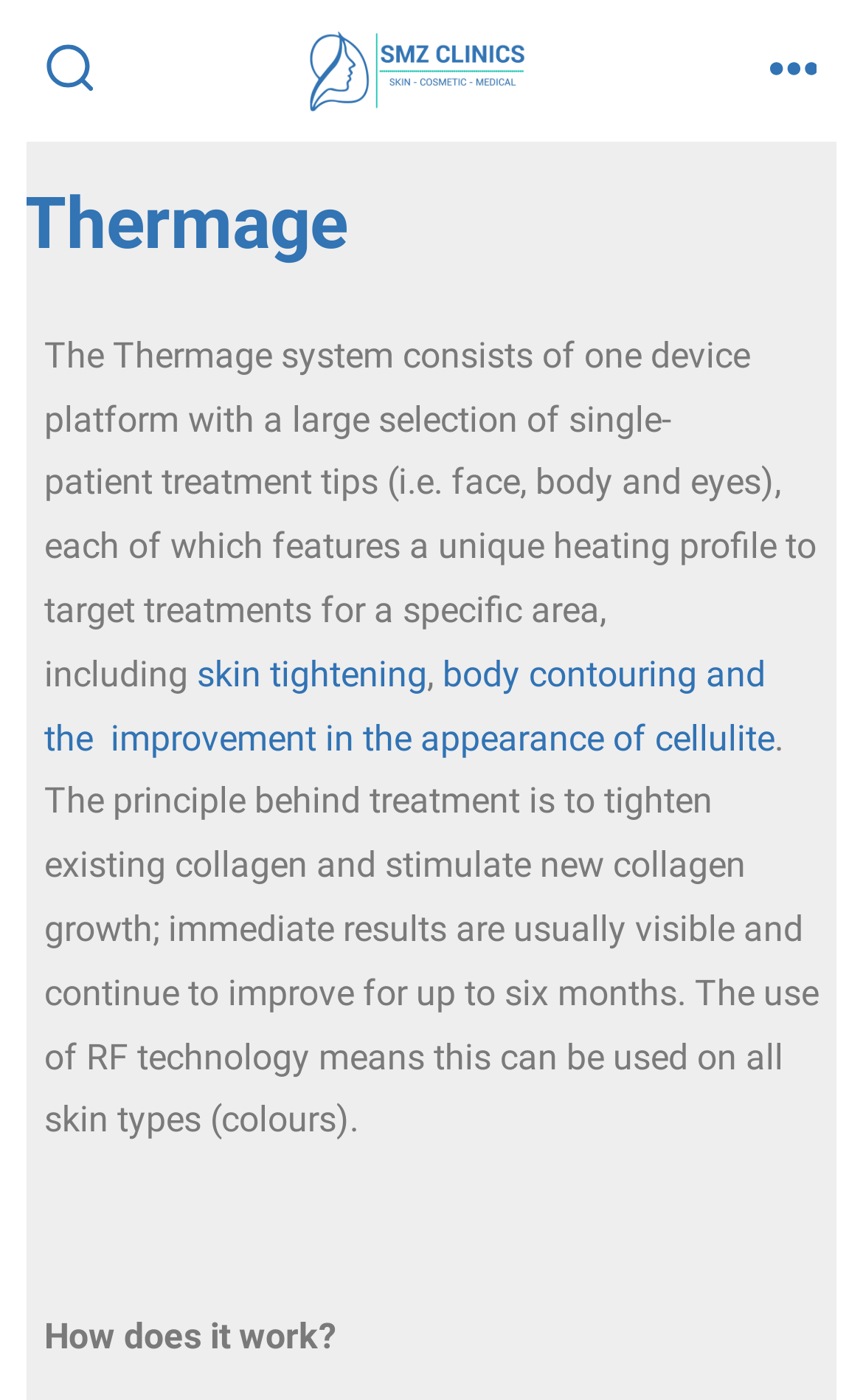Answer the following query concisely with a single word or phrase:
What is the effect of the Thermage treatment?

Tighten existing collagen and stimulate new collagen growth